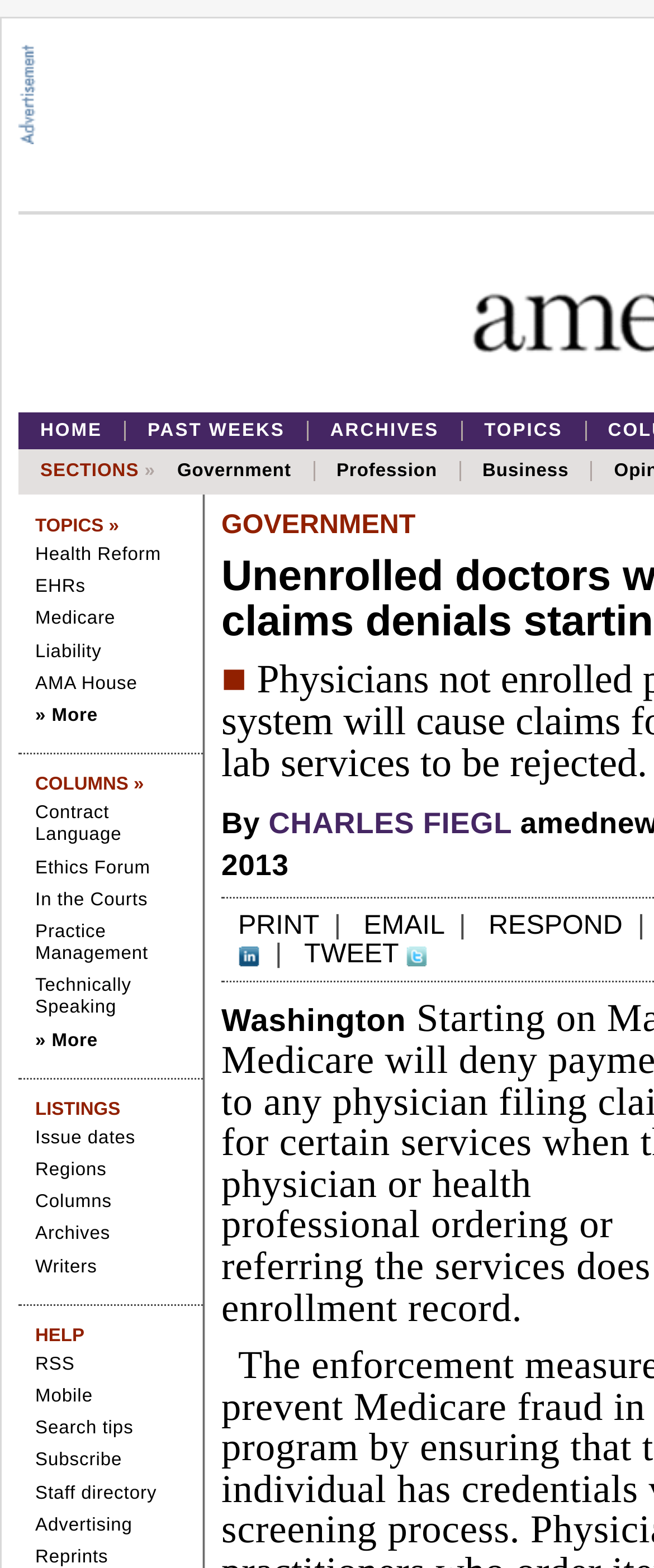Locate the bounding box of the UI element based on this description: "Health Reform". Provide four float numbers between 0 and 1 as [left, top, right, bottom].

[0.028, 0.347, 0.285, 0.362]